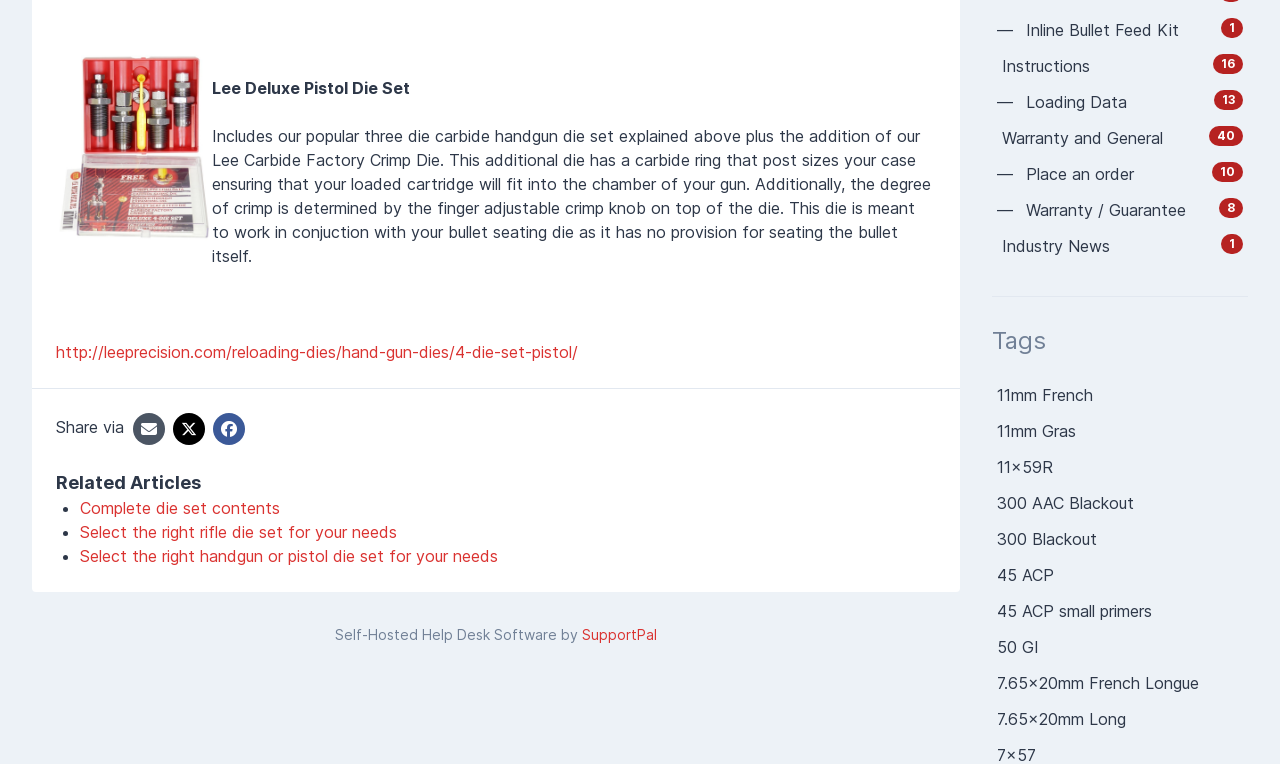What is the brand of the self-hosted help desk software?
Please give a detailed and elaborate answer to the question based on the image.

The brand of the self-hosted help desk software is mentioned at the bottom of the webpage, in the StaticText element with the text 'Self-Hosted Help Desk Software by' followed by a link to 'SupportPal'.